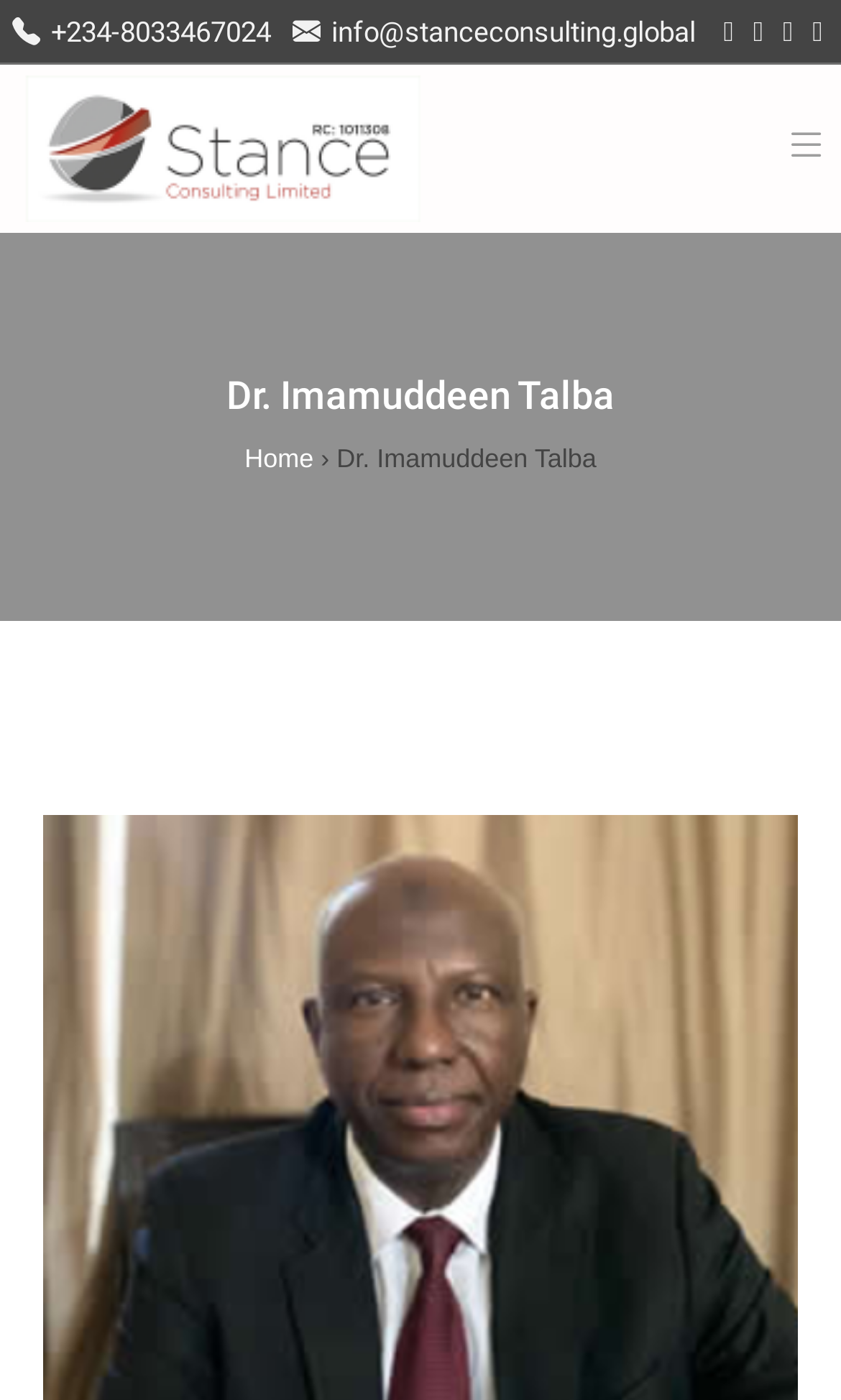Please provide the bounding box coordinates for the element that needs to be clicked to perform the following instruction: "go to Stance Consulting homepage". The coordinates should be given as four float numbers between 0 and 1, i.e., [left, top, right, bottom].

[0.0, 0.046, 0.533, 0.166]